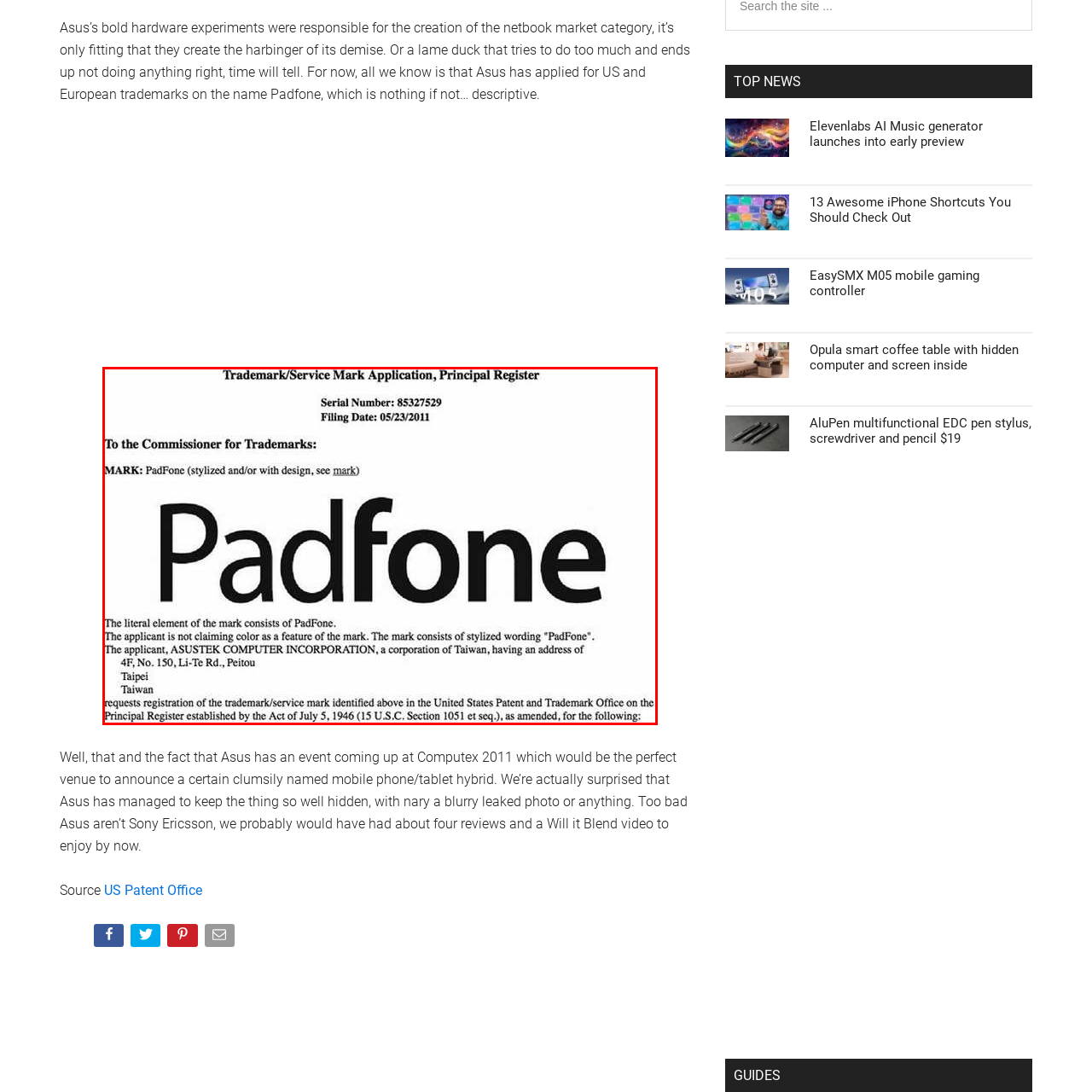What is the purpose of the PadFone concept?
Look closely at the image highlighted by the red bounding box and give a comprehensive answer to the question.

The PadFone concept, as described in the document, aims to combine the features of a smartphone and a tablet, creating a new type of mobile technology. This concept is significant in the evolution of Asus's innovations in the mobile technology realm.